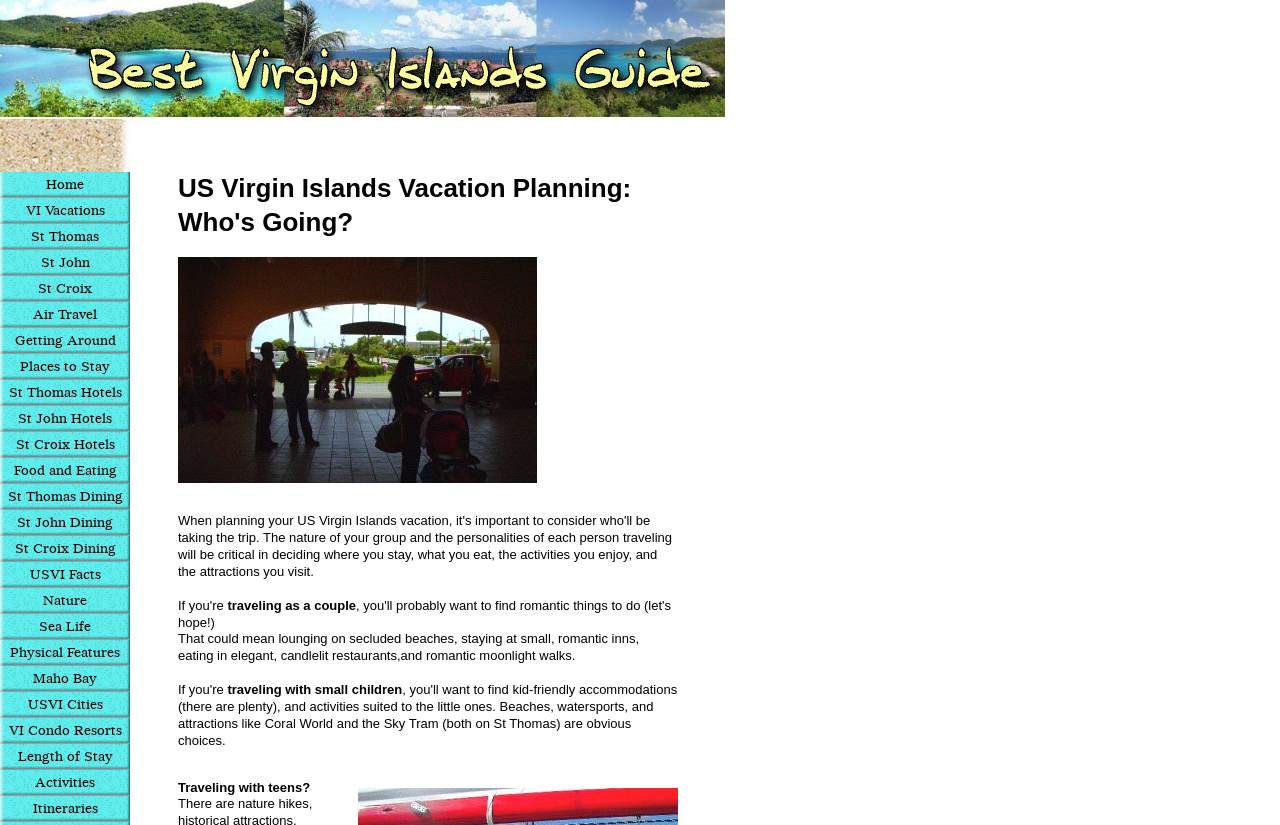Locate the bounding box coordinates of the element that should be clicked to fulfill the instruction: "Click on 'Activities'".

[0.0, 0.933, 0.102, 0.965]